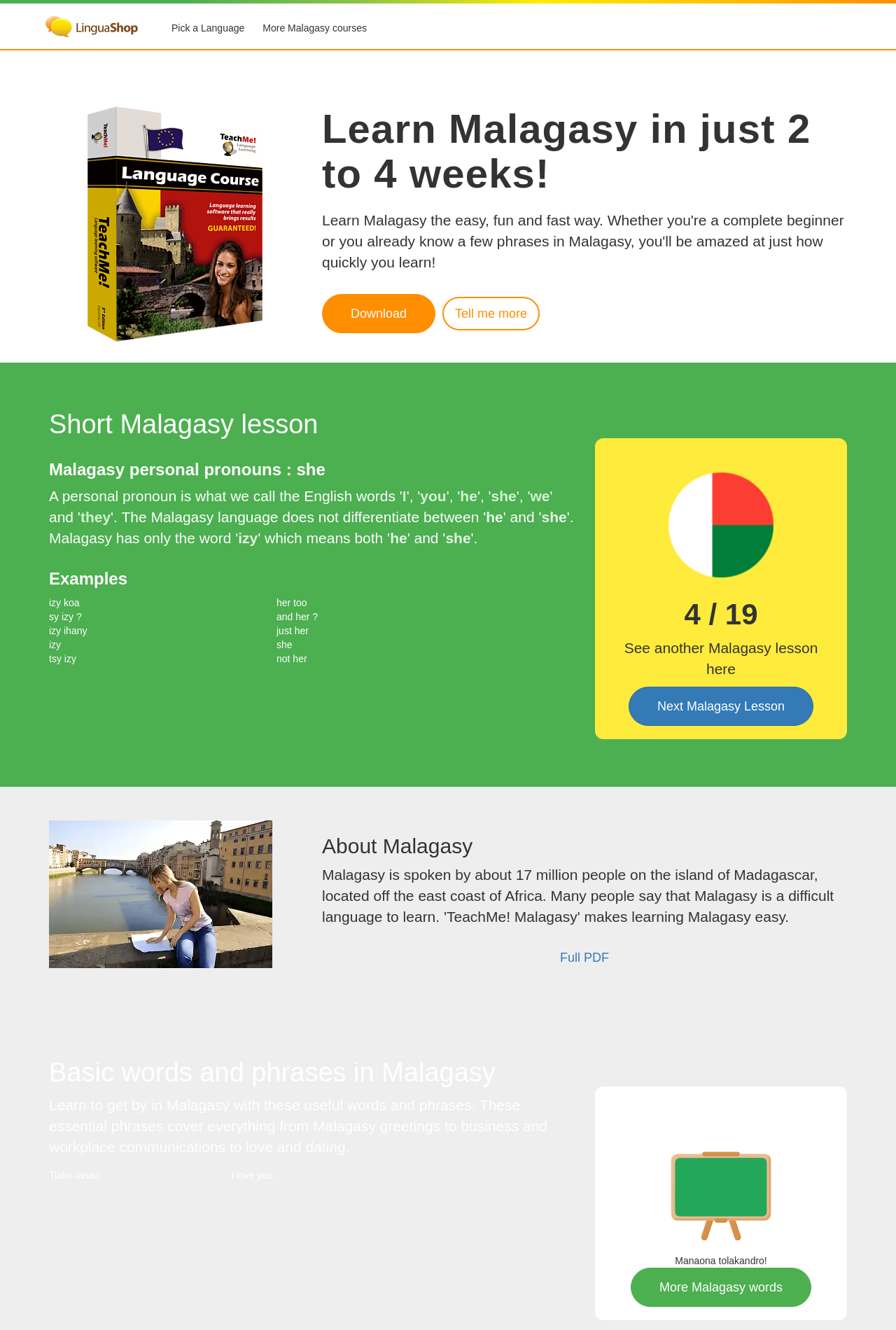Based on the element description alt="TeachMe! Malagasy" title="TeachMe! Malagasy", identify the bounding box of the UI element in the given webpage screenshot. The coordinates should be in the format (top-left x, top-left y, bottom-right x, bottom-right y) and must be between 0 and 1.

[0.098, 0.08, 0.293, 0.257]